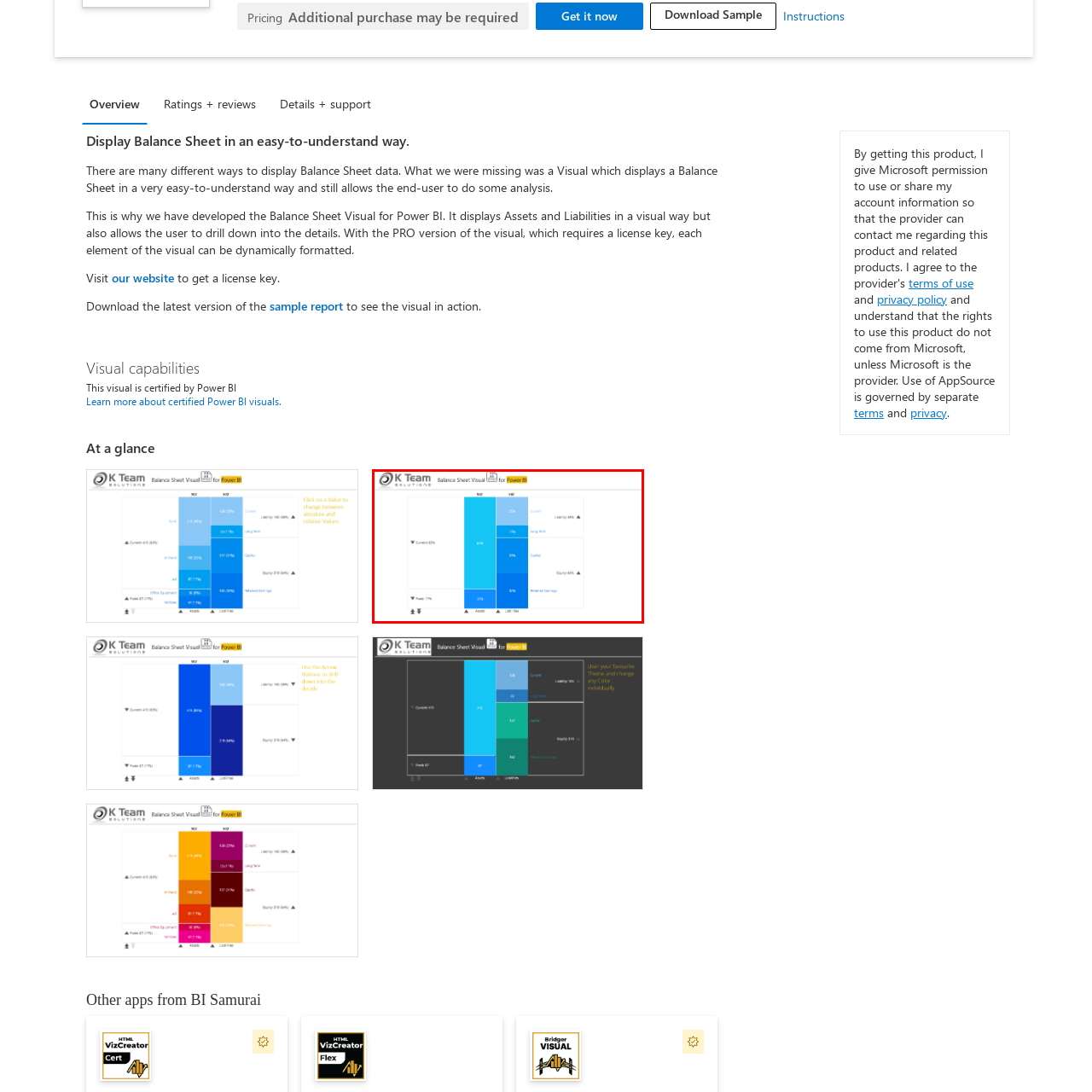What is the purpose of color-coding in the visual?
Pay attention to the segment of the image within the red bounding box and offer a detailed answer to the question.

The caption states that each category is color-coded, which enables users to quickly grasp the financial distribution, thus enhancing readability.